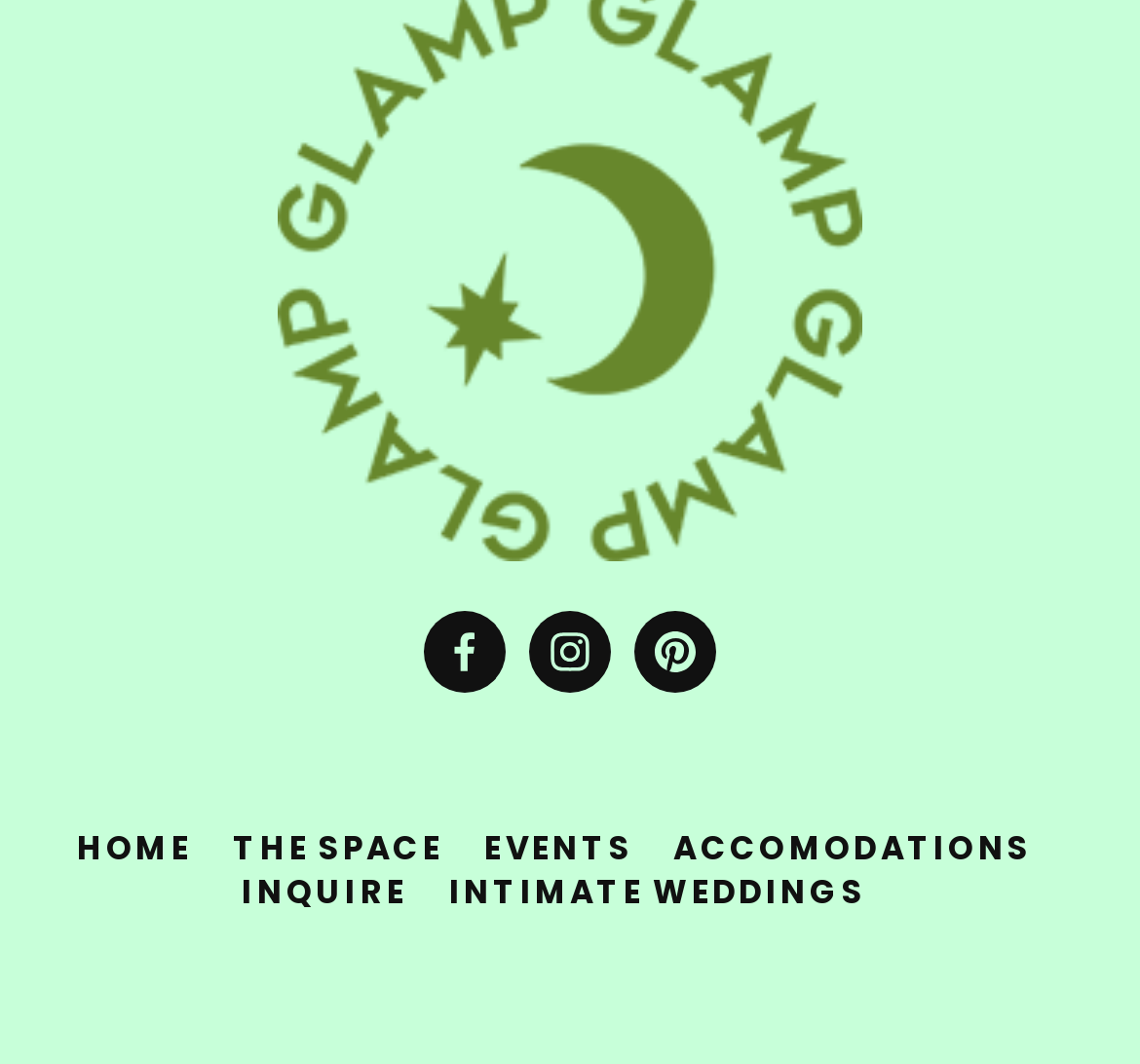Identify the bounding box coordinates of the area that should be clicked in order to complete the given instruction: "check INQUIRE". The bounding box coordinates should be four float numbers between 0 and 1, i.e., [left, top, right, bottom].

[0.212, 0.817, 0.358, 0.861]